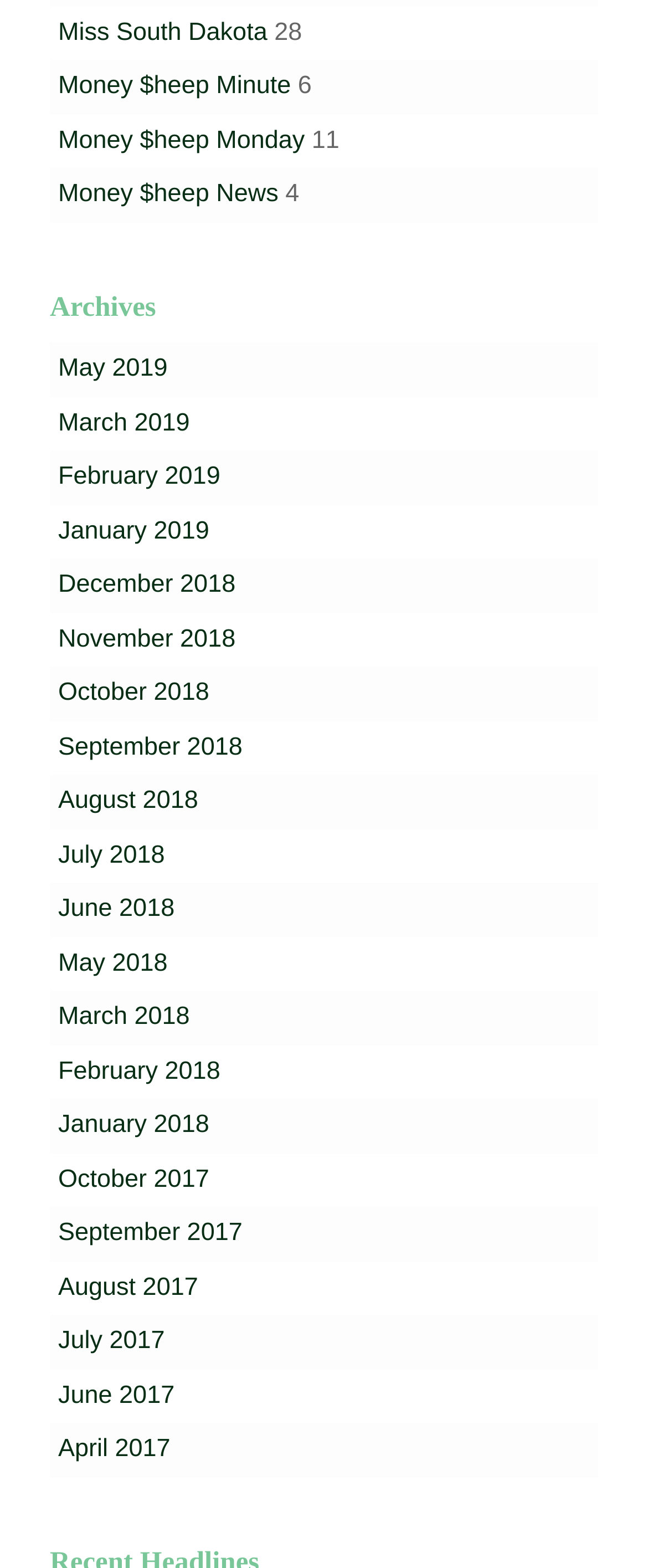Extract the bounding box coordinates for the UI element described by the text: "November 2018". The coordinates should be in the form of [left, top, right, bottom] with values between 0 and 1.

[0.09, 0.398, 0.363, 0.417]